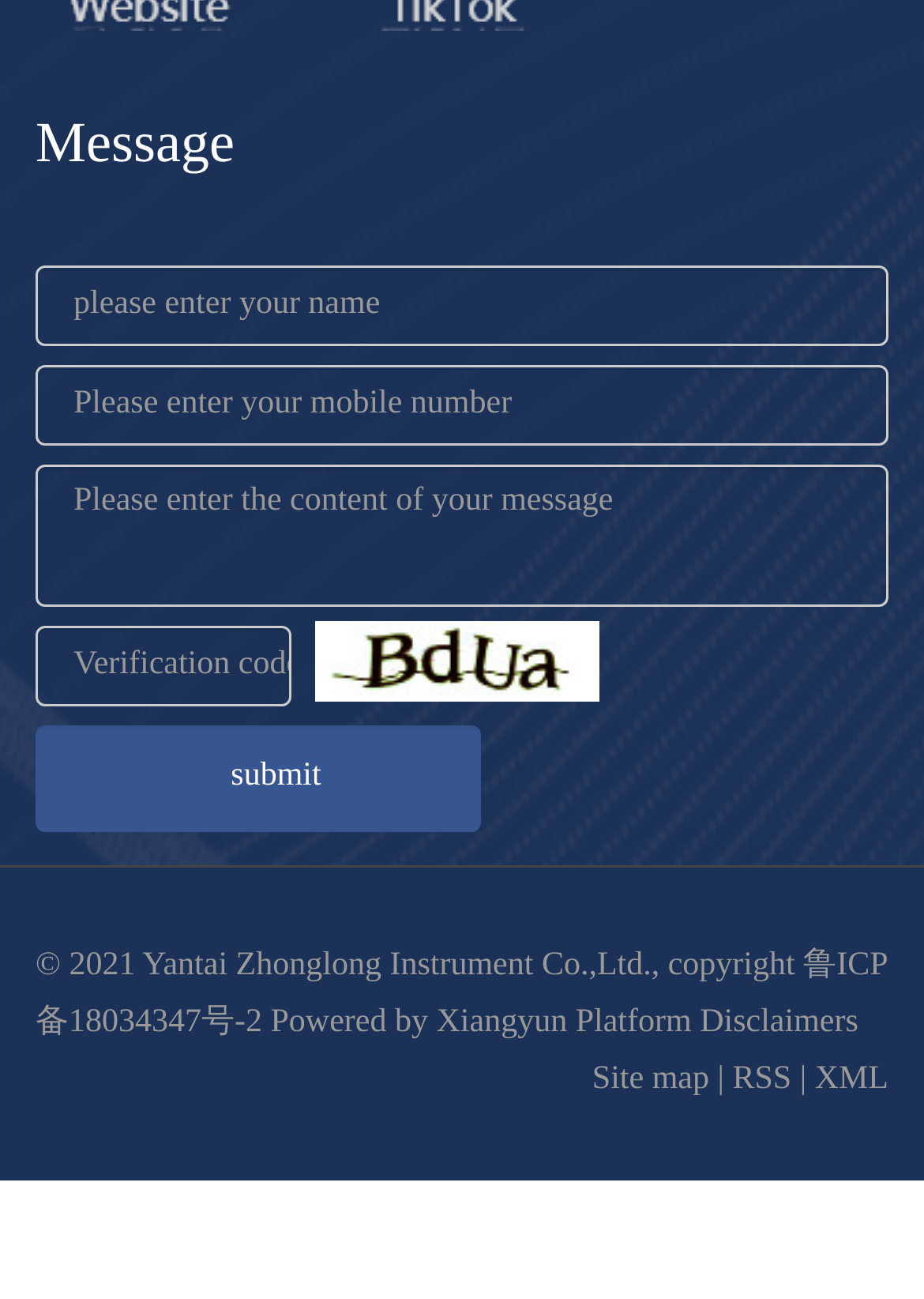Please provide the bounding box coordinates for the element that needs to be clicked to perform the following instruction: "View disclaimers". The coordinates should be given as four float numbers between 0 and 1, i.e., [left, top, right, bottom].

[0.757, 0.773, 0.929, 0.8]